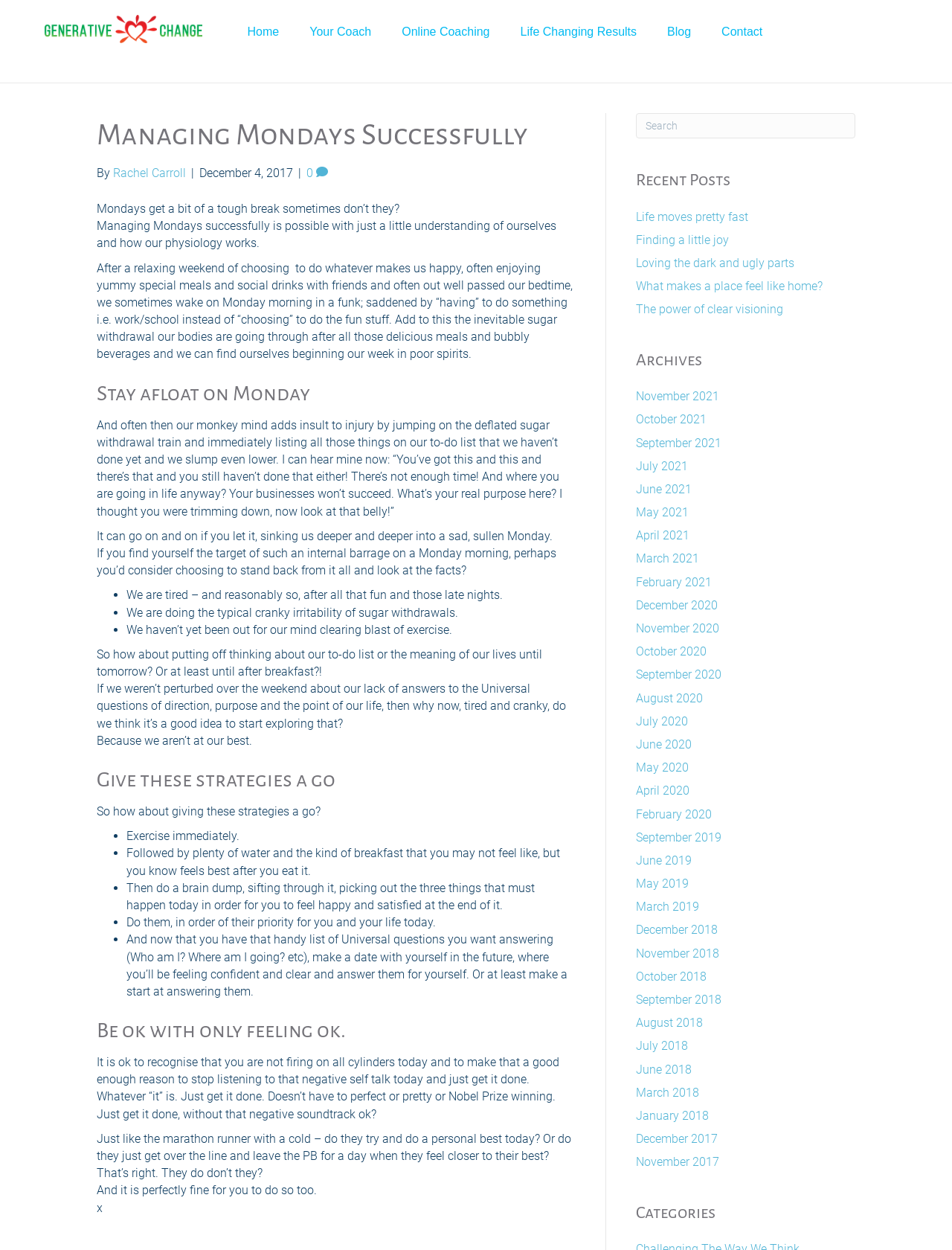What is the author of the article 'Managing Mondays Successfully'?
Provide a one-word or short-phrase answer based on the image.

Rachel Carroll